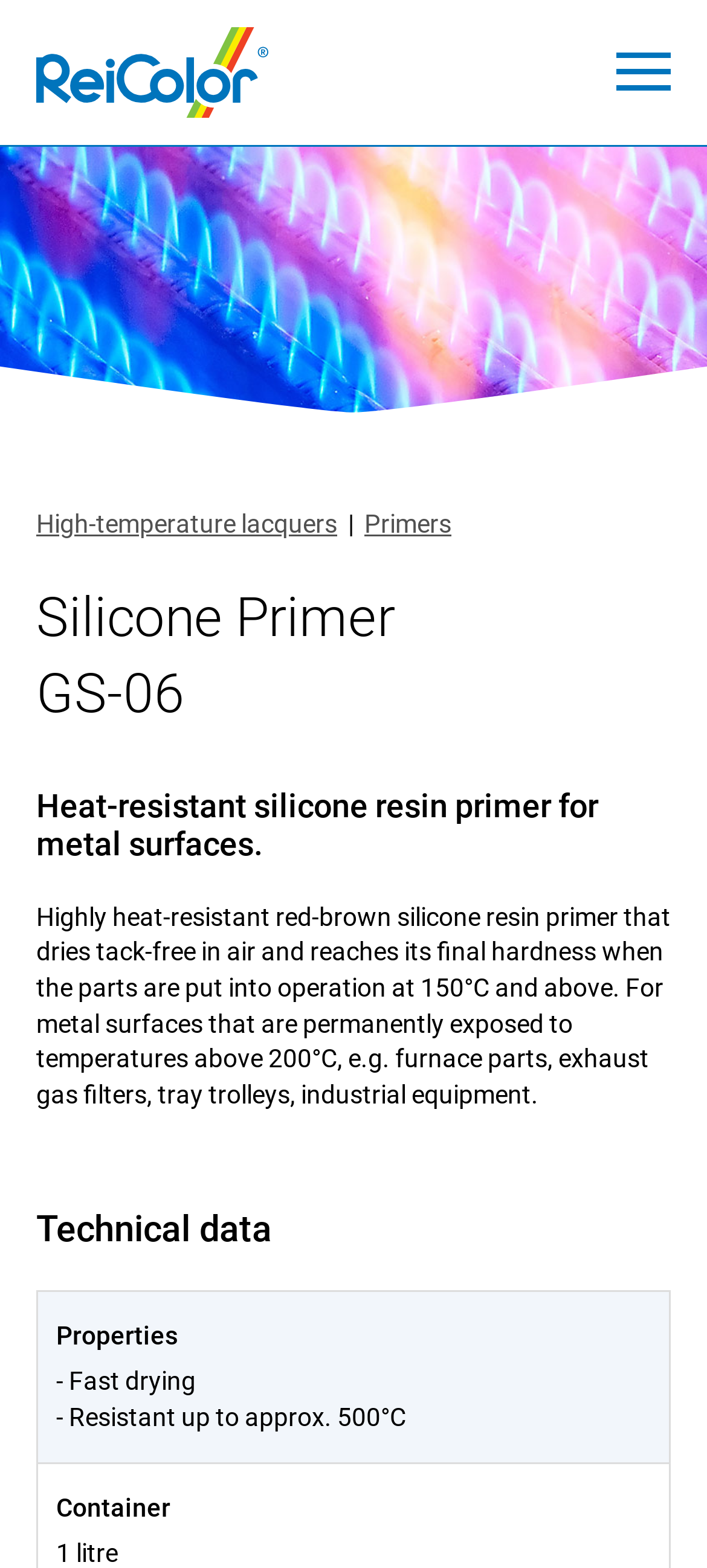Describe all the key features of the webpage in detail.

The webpage is about ReiColor, a product from Reicolor Chemie-GmbH. At the top left, there is a link with an accompanying image. Below this, there is a large image that spans the entire width of the page. 

On the left side, there are three links: "High-temperature lacquers", "Primers", and a separator line. Below these links, there are three headings that describe a product: "Silicone Primer", "GS-06", and a detailed description of the product. 

The product description is a long paragraph that explains the features and uses of the primer. It is a highly heat-resistant silicone resin primer for metal surfaces that dries tack-free in air and reaches its final hardness when the parts are put into operation at high temperatures.

Below the product description, there is a section labeled "Technical data" that lists the properties of the product, including its fast drying properties and resistance up to approximately 500°C. The product comes in a 1-liter container.